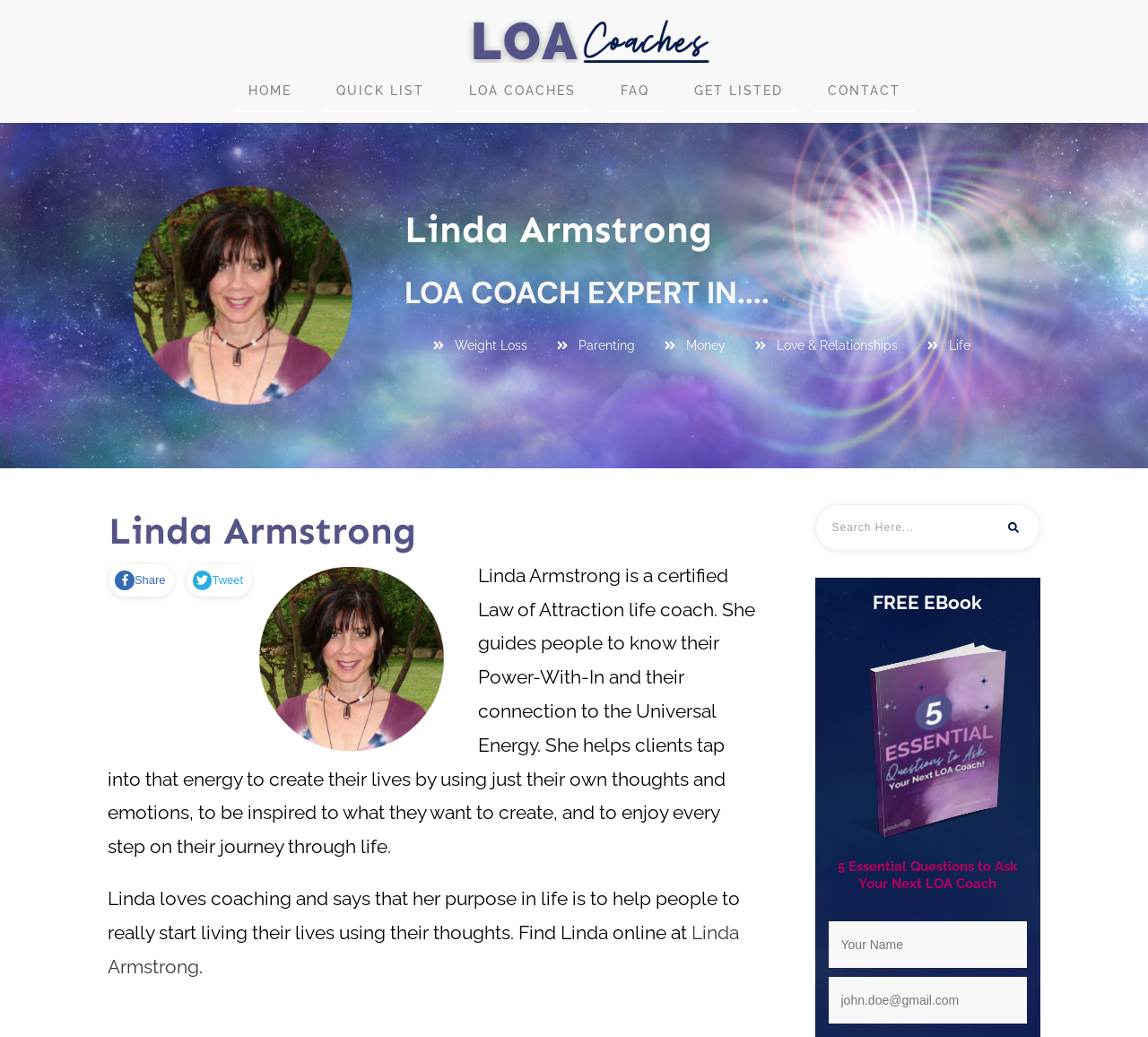Specify the bounding box coordinates of the element's area that should be clicked to execute the given instruction: "Click on the HOME link". The coordinates should be four float numbers between 0 and 1, i.e., [left, top, right, bottom].

[0.216, 0.075, 0.254, 0.099]